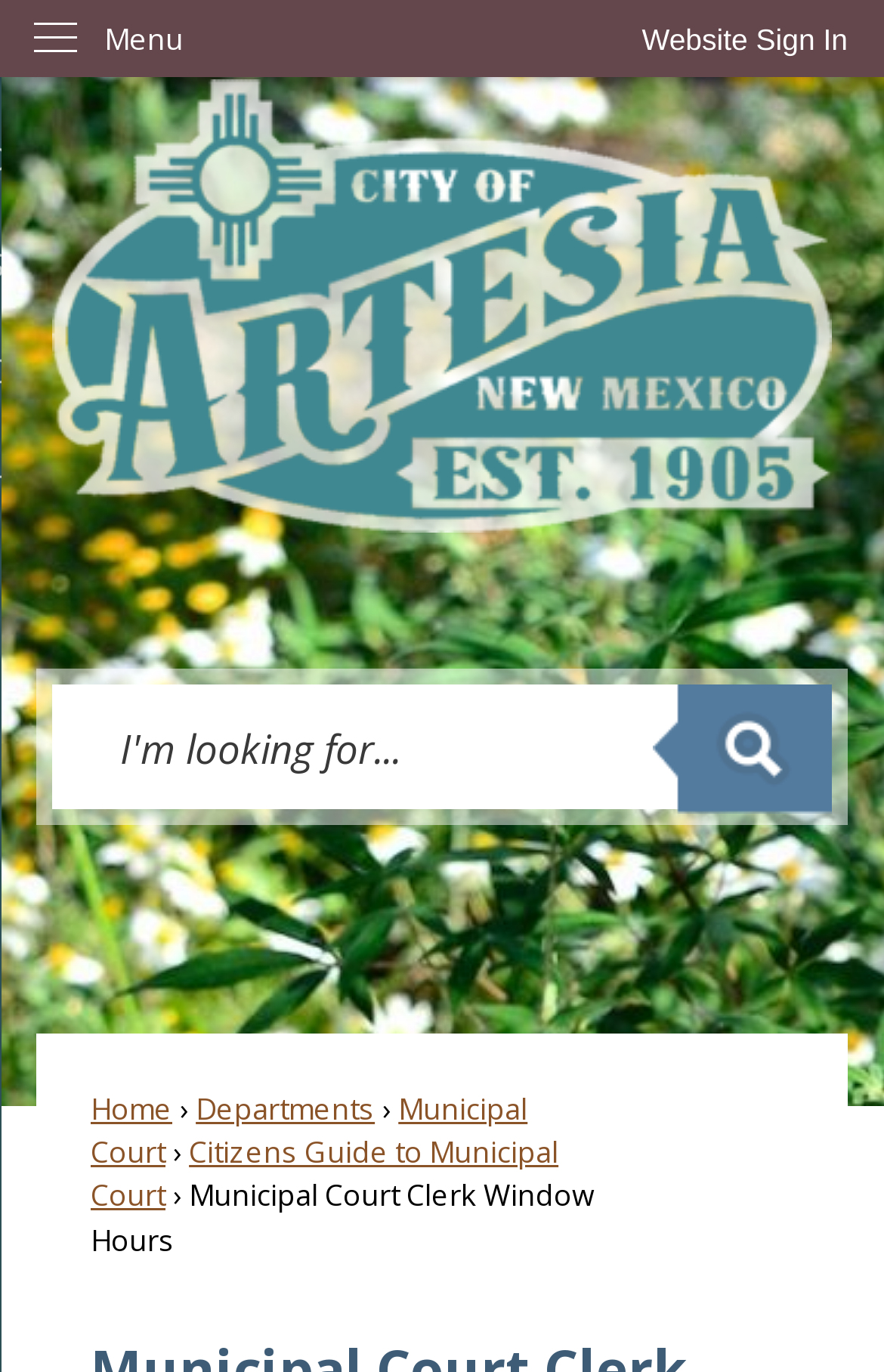Please answer the following question using a single word or phrase: What is the name of the current page?

Municipal Court Clerk Window Hours